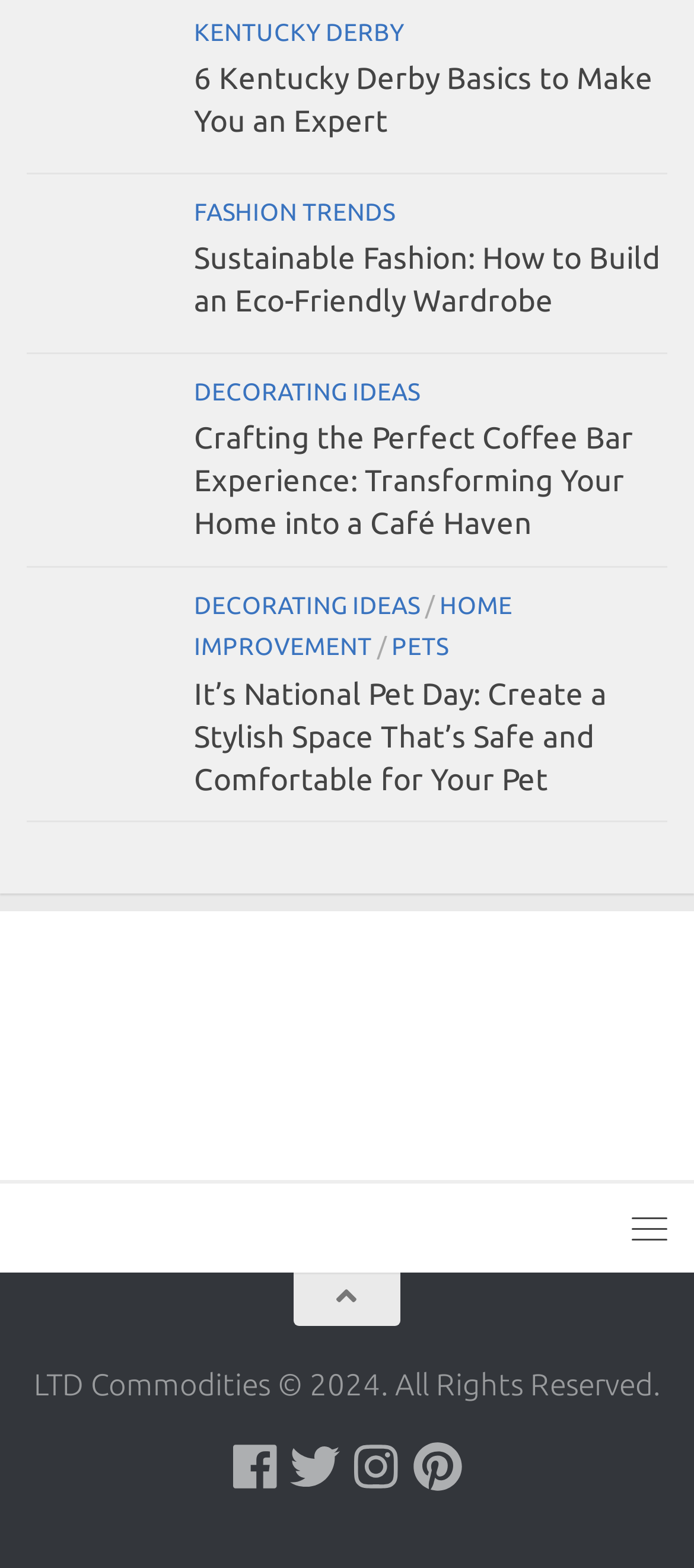Identify the bounding box coordinates of the element to click to follow this instruction: 'Read about Sustainable Fashion'. Ensure the coordinates are four float values between 0 and 1, provided as [left, top, right, bottom].

[0.279, 0.154, 0.951, 0.202]